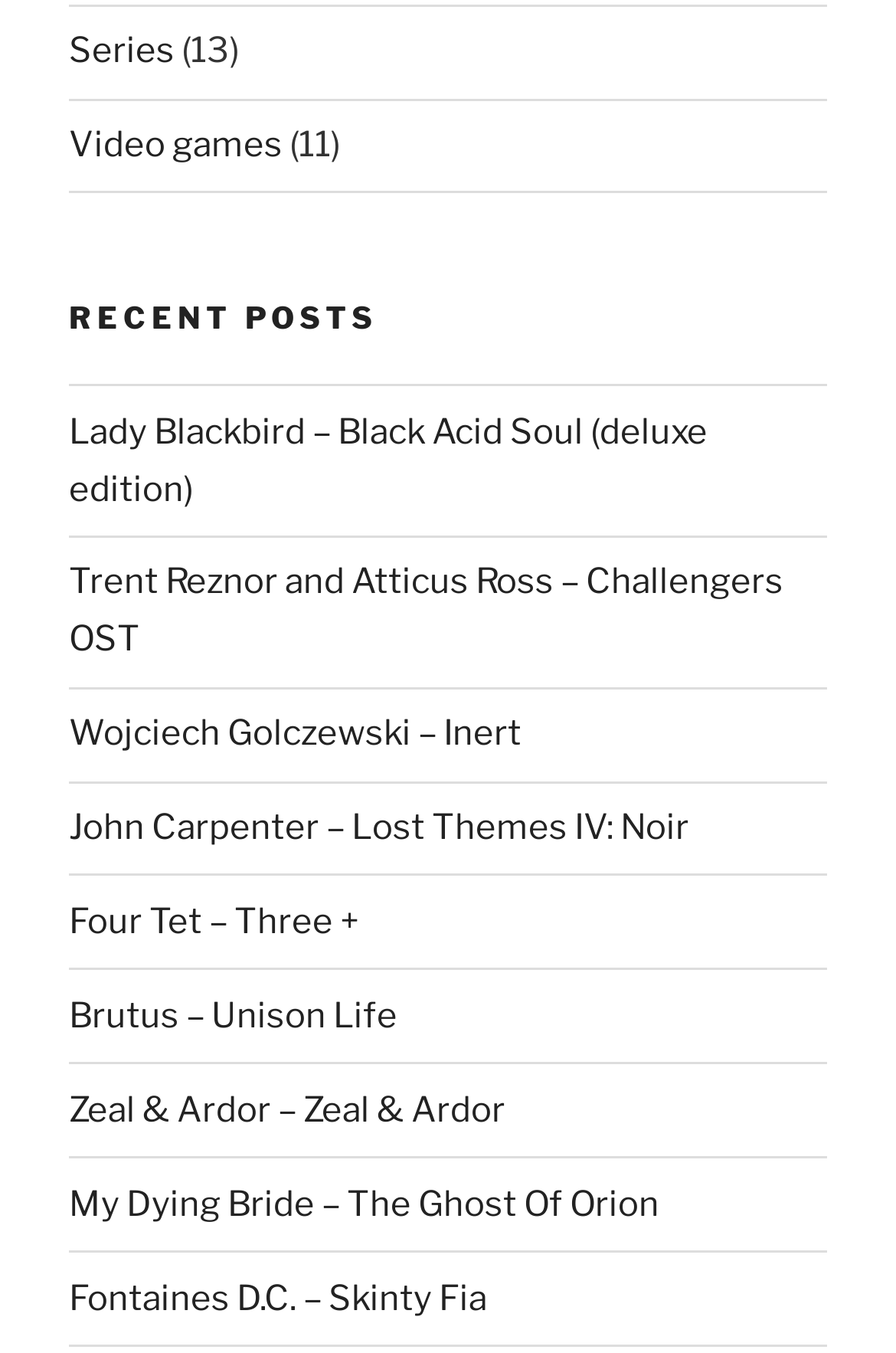How many links are under the 'RECENT POSTS' heading?
Using the image, provide a concise answer in one word or a short phrase.

9